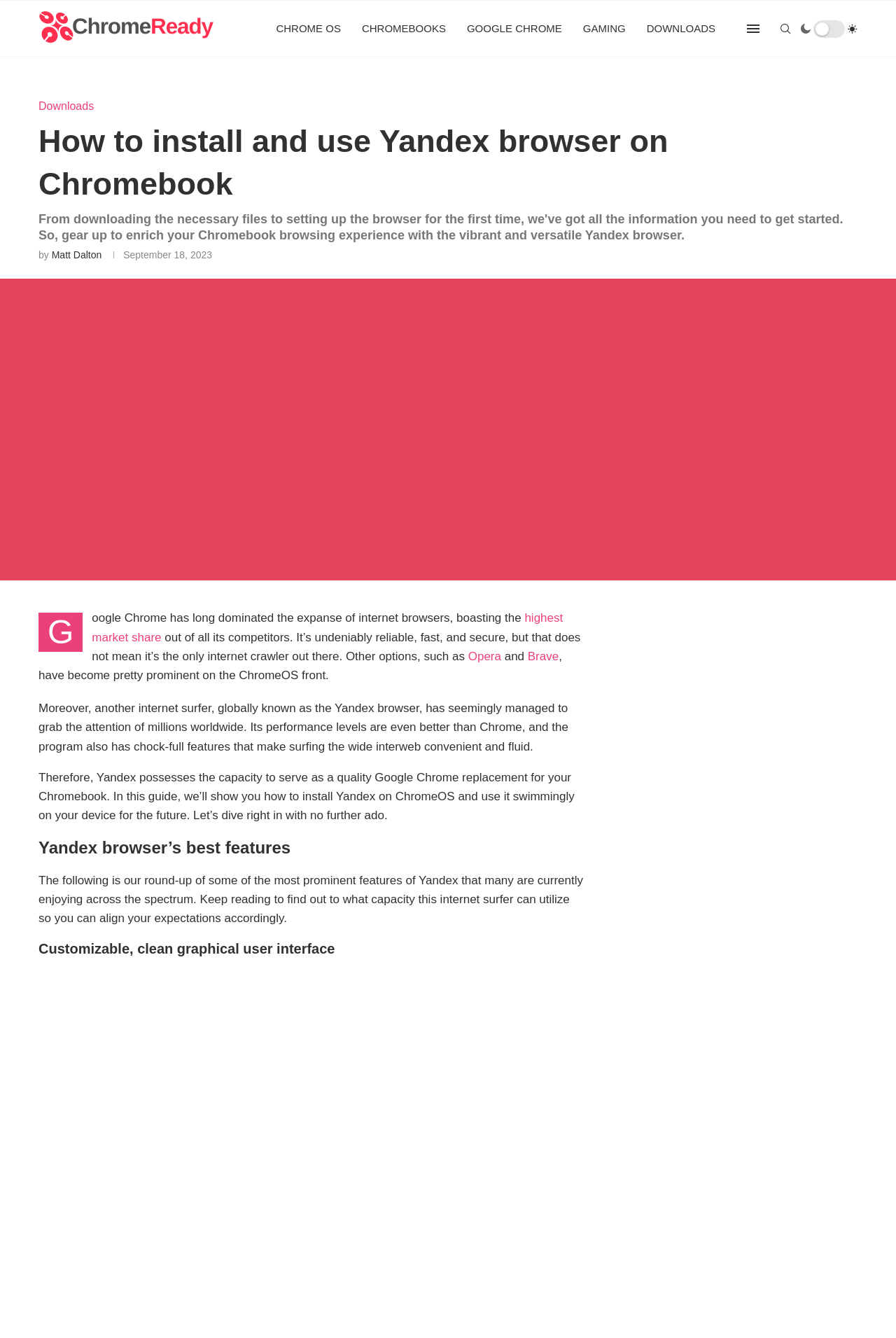Find and indicate the bounding box coordinates of the region you should select to follow the given instruction: "Learn about Yandex browser’s best features".

[0.043, 0.626, 0.652, 0.642]